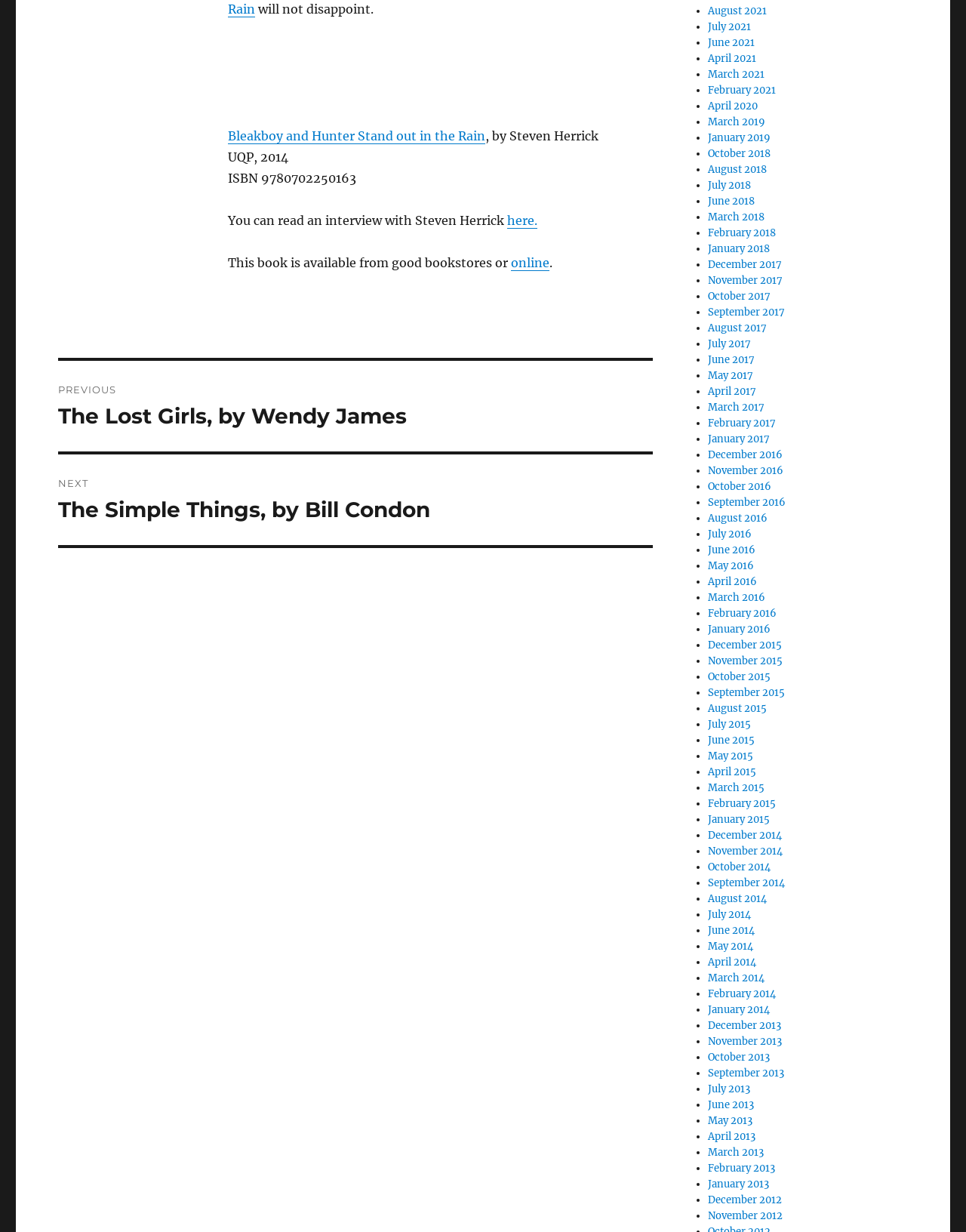What are the available months to navigate to?
Answer the question with a single word or phrase, referring to the image.

August 2021 to December 2016